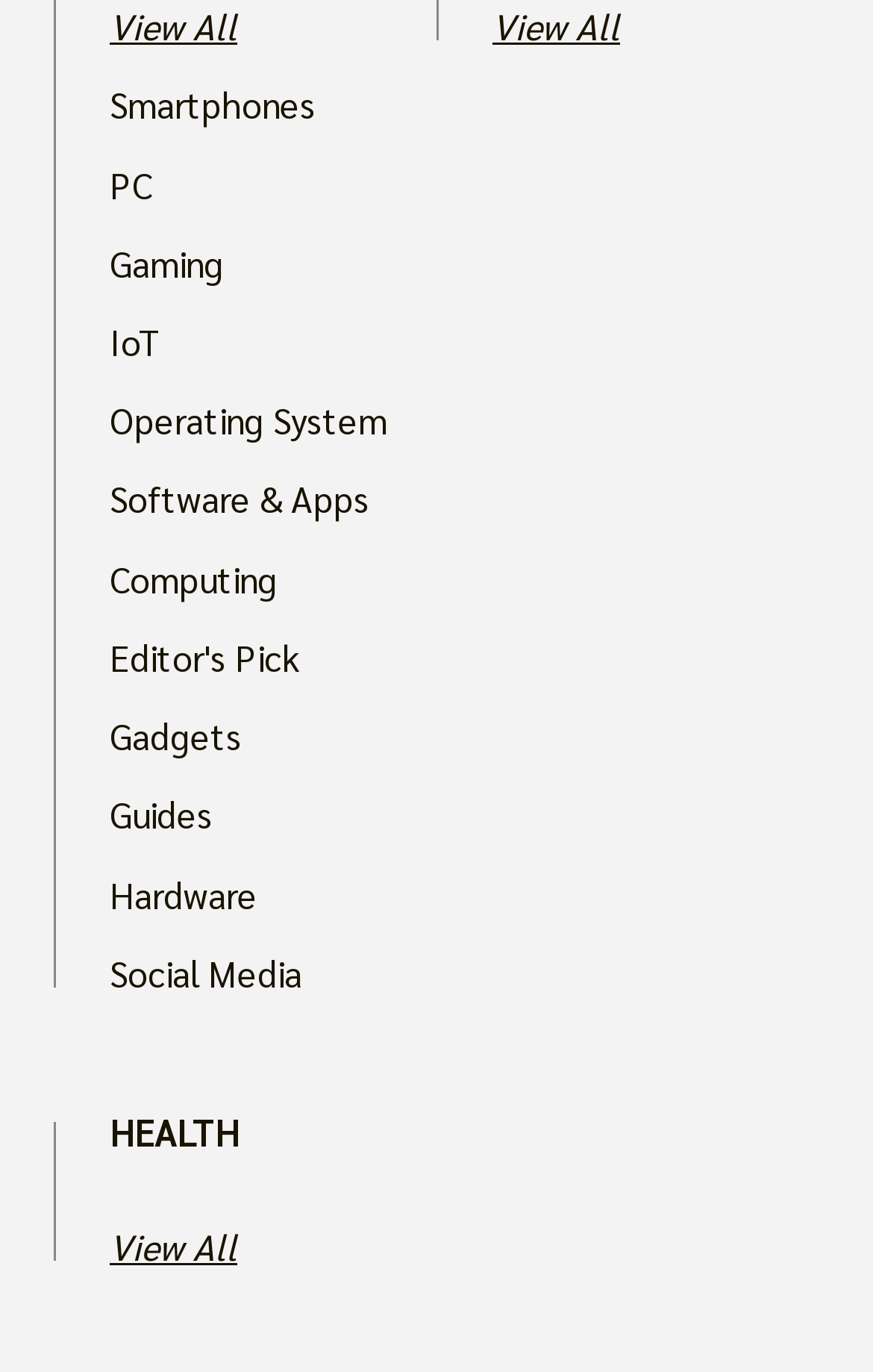Answer the question in a single word or phrase:
What is the last category listed?

Social Media